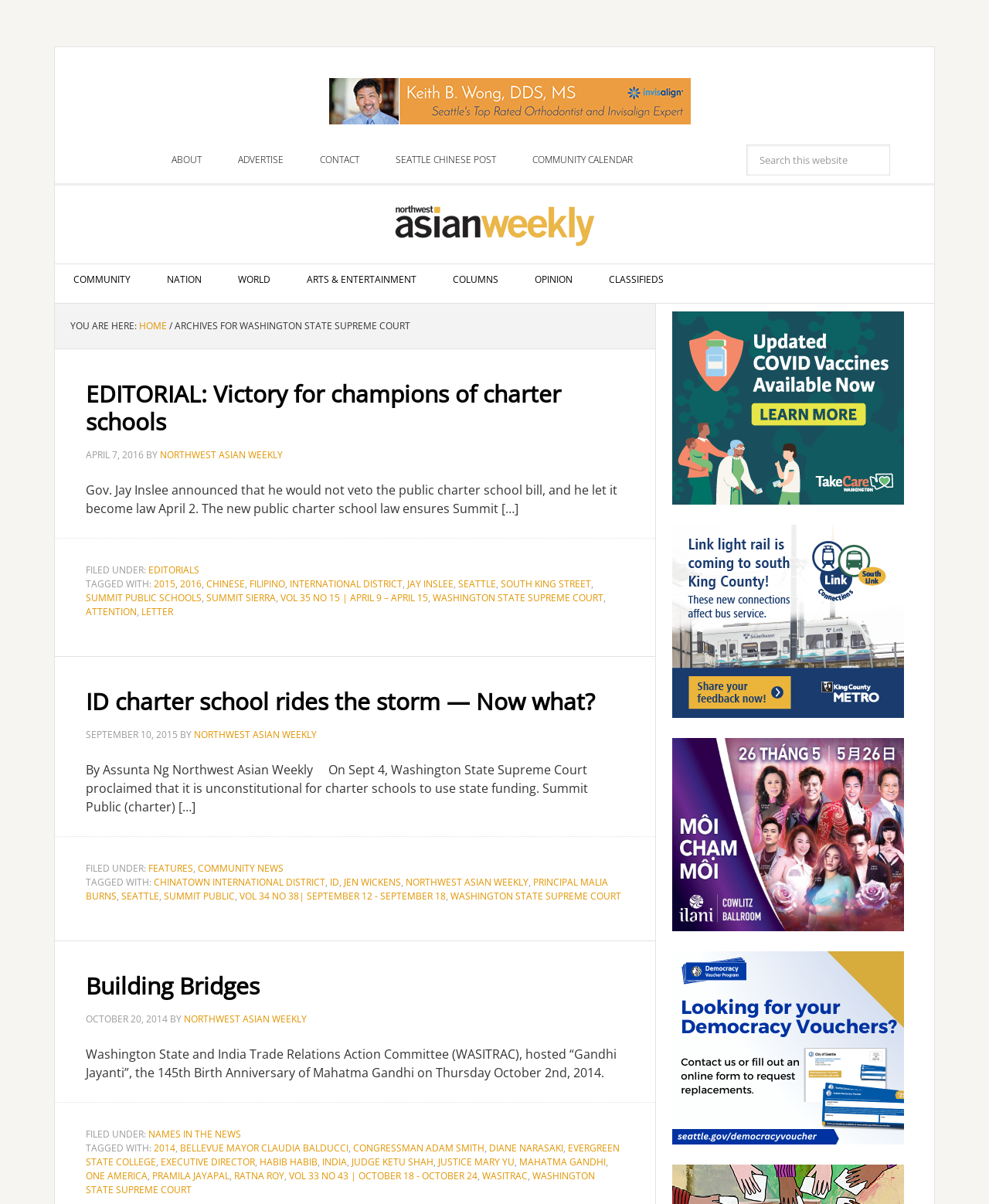Using the details from the image, please elaborate on the following question: What is the name of the governor mentioned in the article?

I found the answer by reading the article 'EDITORIAL: Victory for champions of charter schools' which mentions 'Gov. Jay Inslee announced that he would not veto the public charter school bill, and he let it become law April 2.'